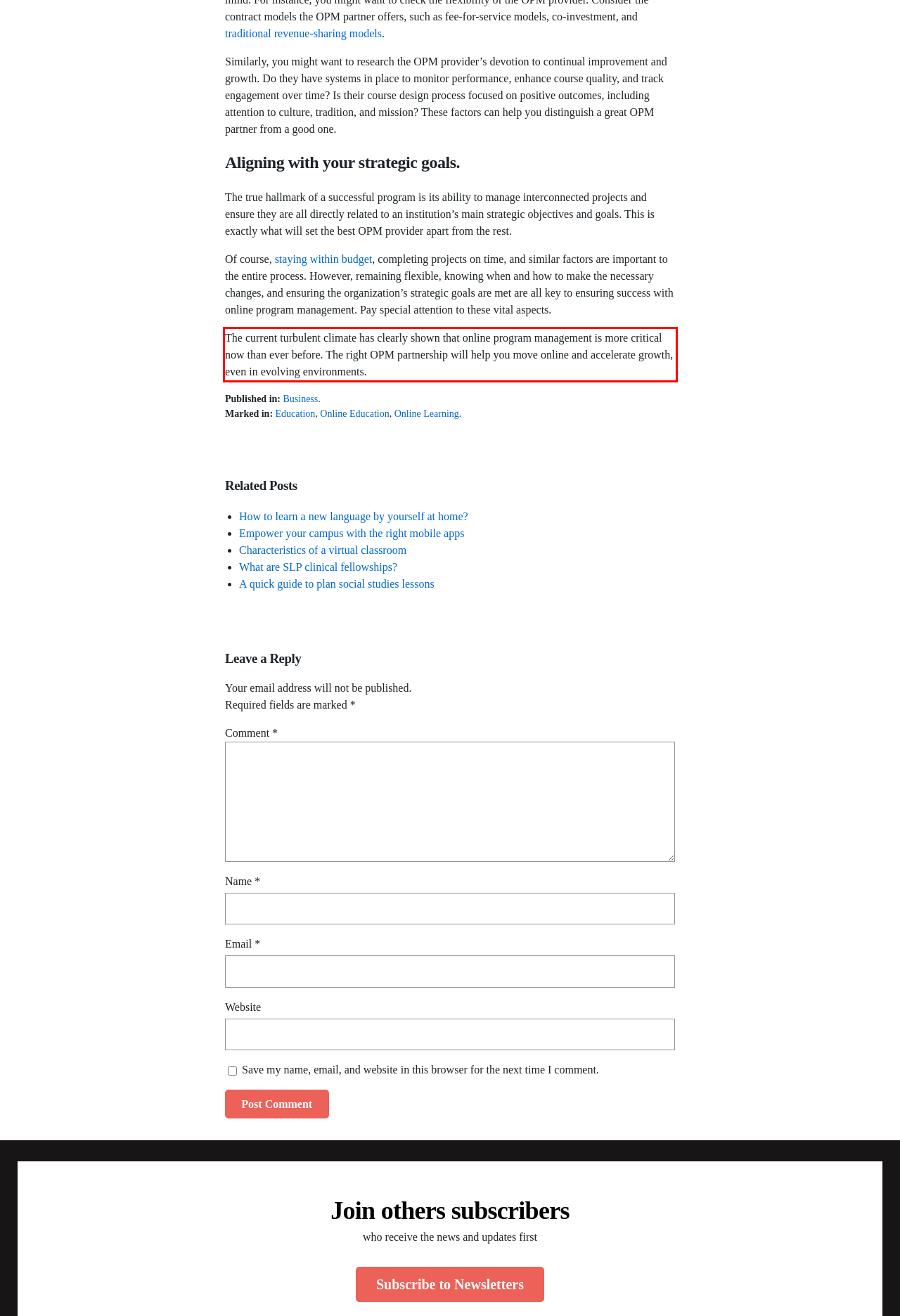Please examine the webpage screenshot containing a red bounding box and use OCR to recognize and output the text inside the red bounding box.

The current turbulent climate has clearly shown that online program management is more critical now than ever before. The right OPM partnership will help you move online and accelerate growth, even in evolving environments.